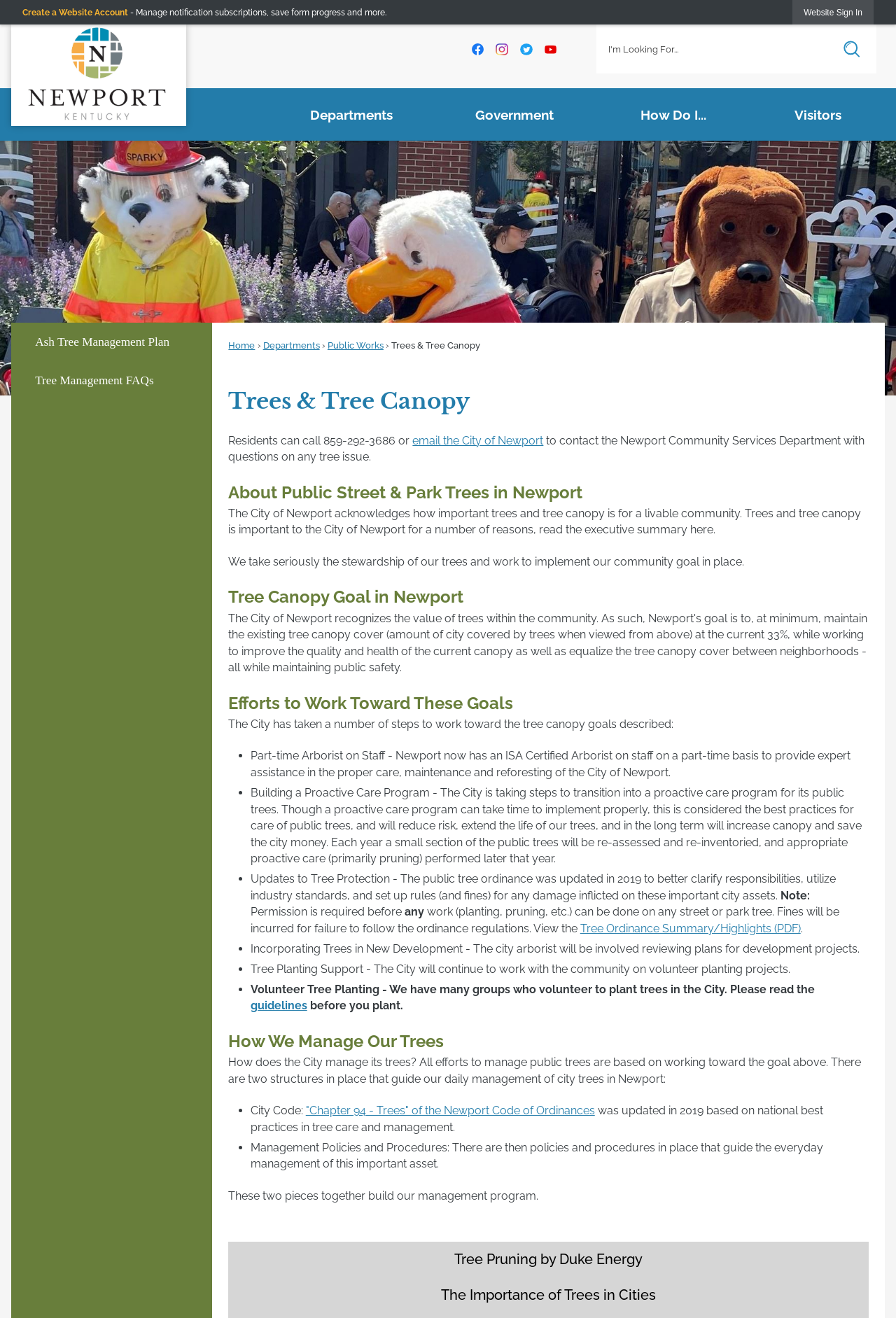Predict the bounding box coordinates of the area that should be clicked to accomplish the following instruction: "Upload a file". The bounding box coordinates should consist of four float numbers between 0 and 1, i.e., [left, top, right, bottom].

None